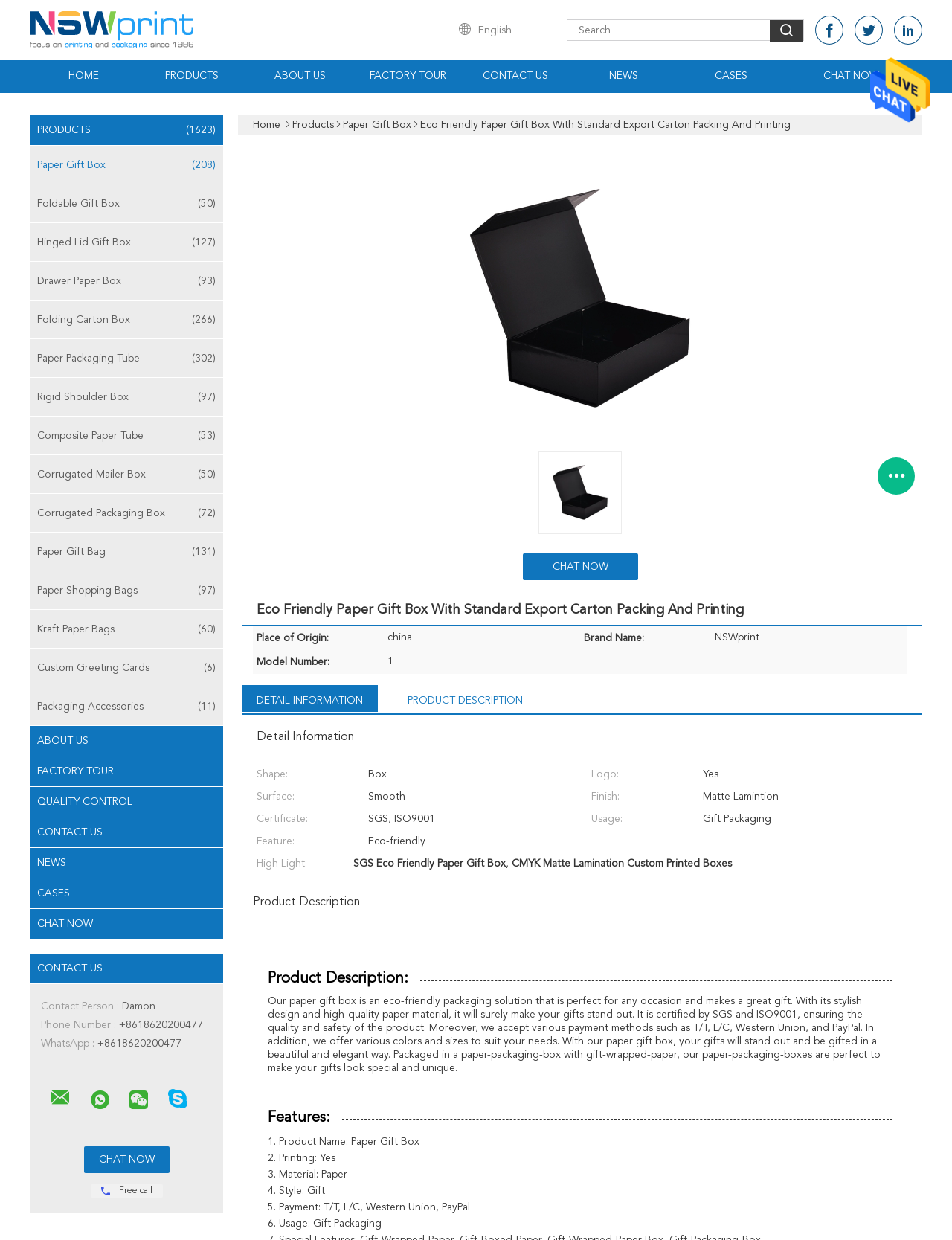Can you determine the bounding box coordinates of the area that needs to be clicked to fulfill the following instruction: "Chat with the customer support"?

[0.088, 0.924, 0.178, 0.946]